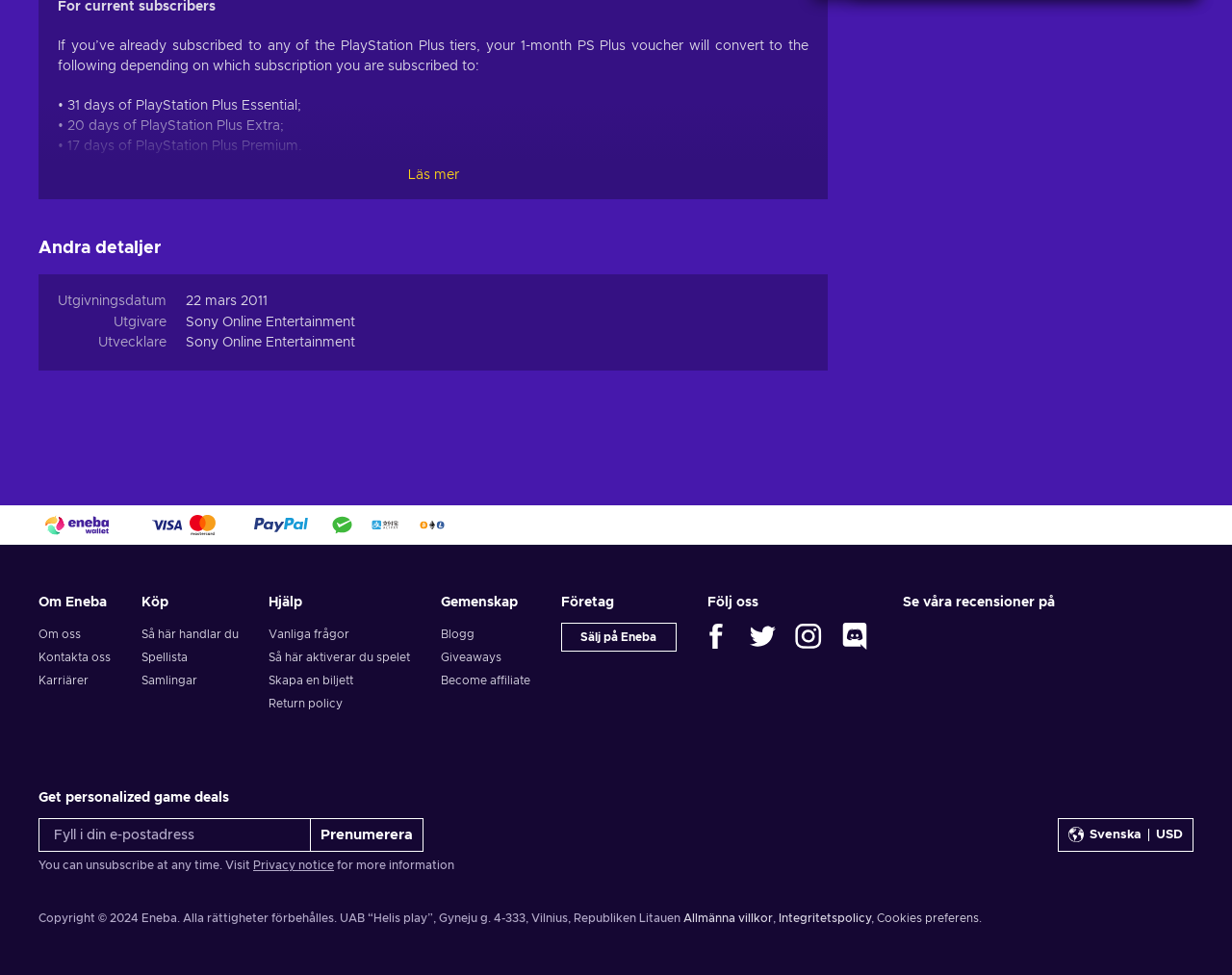Locate the bounding box coordinates of the element you need to click to accomplish the task described by this instruction: "Click the 'Prenumerera' button".

[0.252, 0.839, 0.344, 0.874]